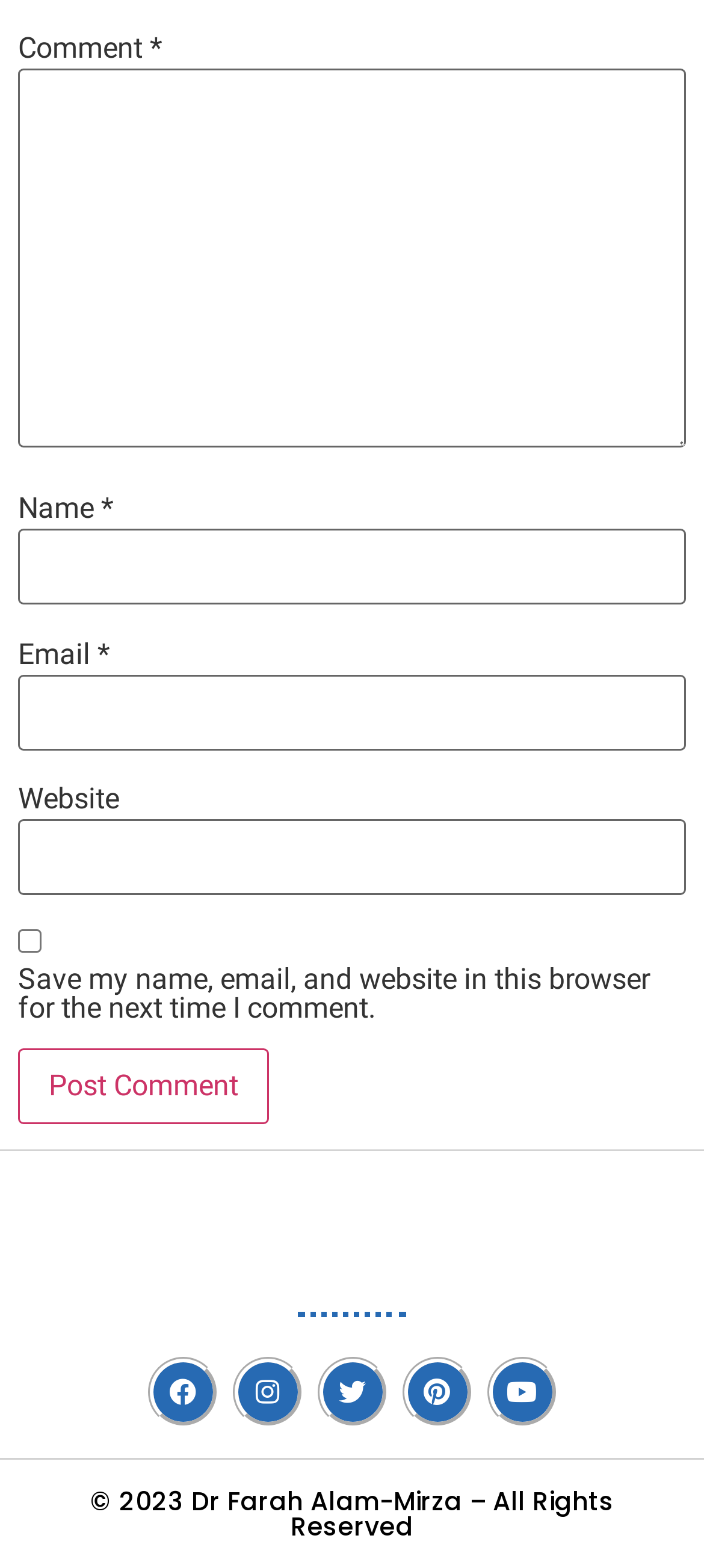Please specify the bounding box coordinates of the region to click in order to perform the following instruction: "Input your email".

[0.026, 0.43, 0.974, 0.478]